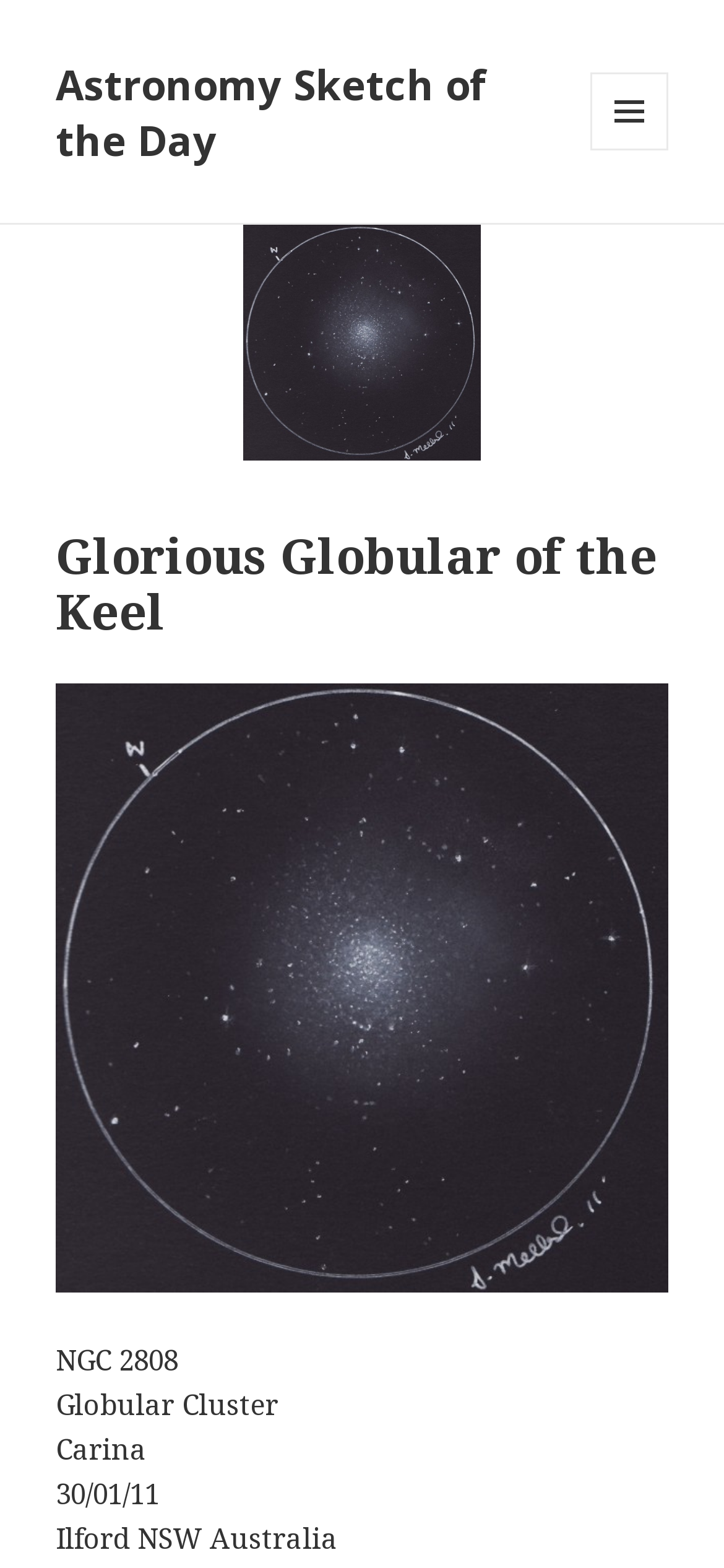Produce a meticulous description of the webpage.

The webpage is about an astronomy sketch, specifically featuring the "Glorious Globular of the Keel". At the top left, there is a link to "Astronomy Sketch of the Day". On the top right, a button with a menu icon is located, which is not expanded. 

Below the button, a header section begins, containing a heading that repeats the title "Glorious Globular of the Keel". Underneath the heading, there is an image that takes up most of the width, accompanied by a link. 

To the right of the image, there are several lines of text, including "NGC 2808", "Globular Cluster", "Carina", "30/01/11", and "Ilford NSW Australia", which appear to be details about the astronomy sketch.